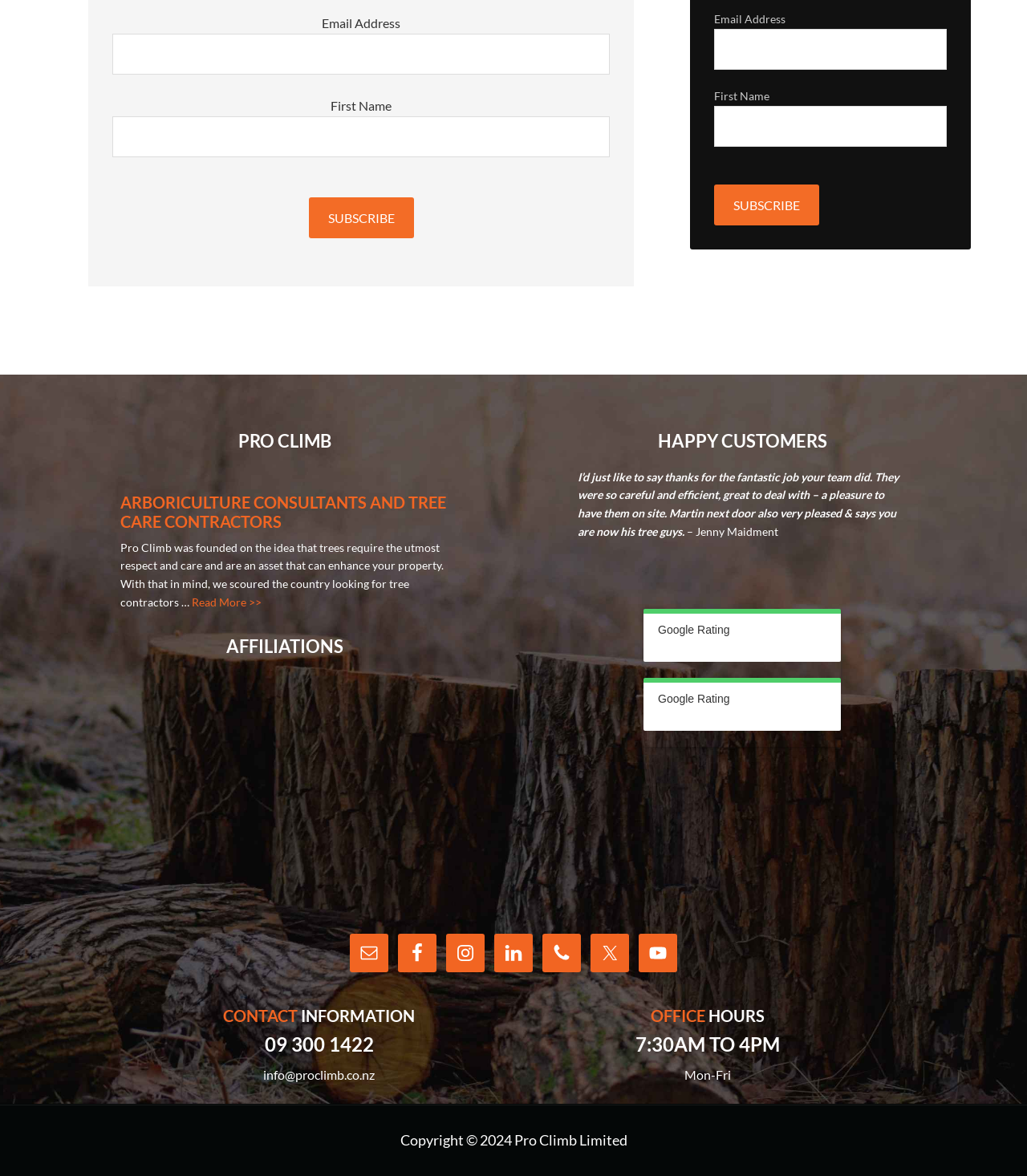Highlight the bounding box coordinates of the element you need to click to perform the following instruction: "Enter email address."

[0.109, 0.029, 0.594, 0.064]